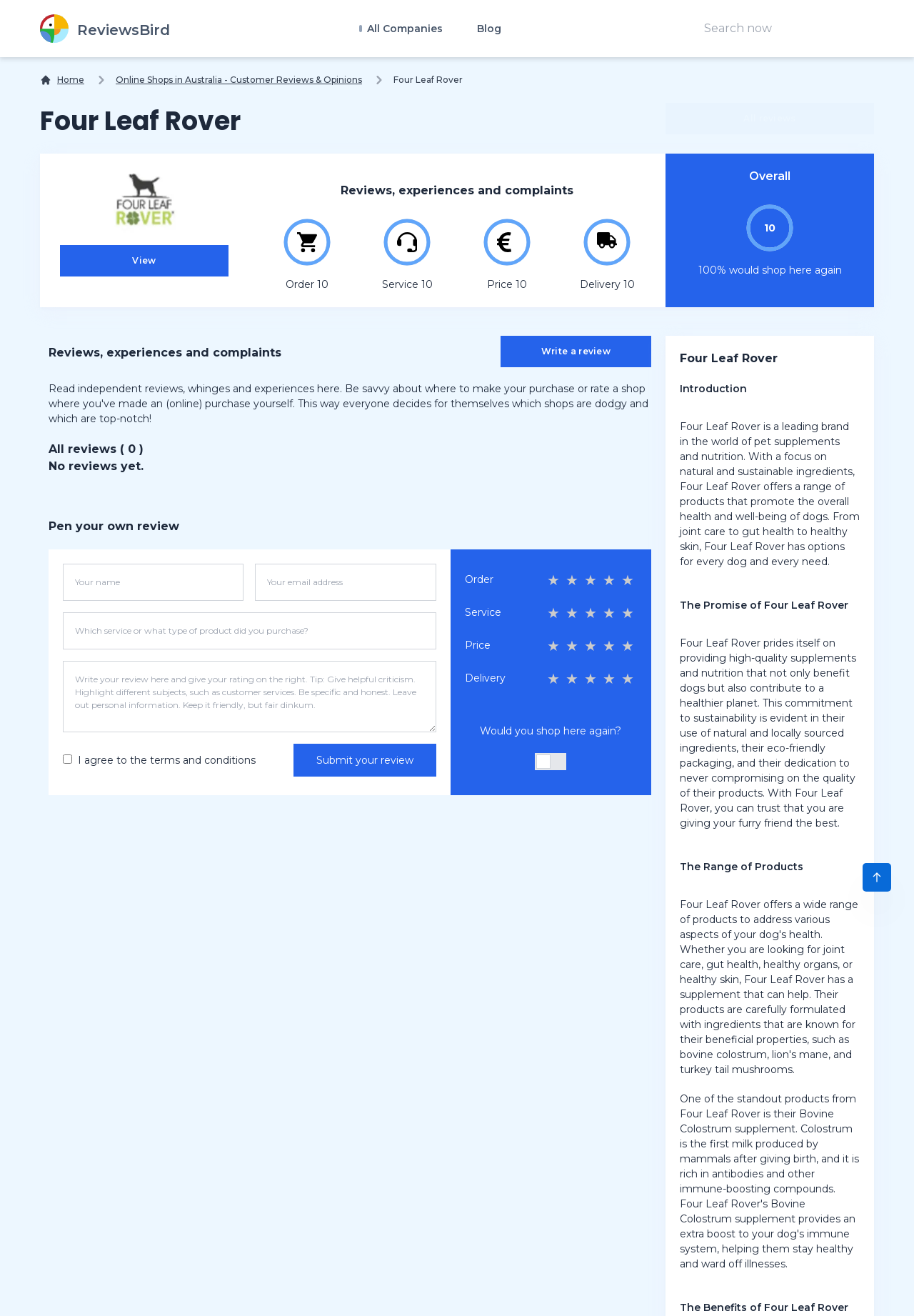Provide a short, one-word or phrase answer to the question below:
What is the current number of reviews on the webpage?

0